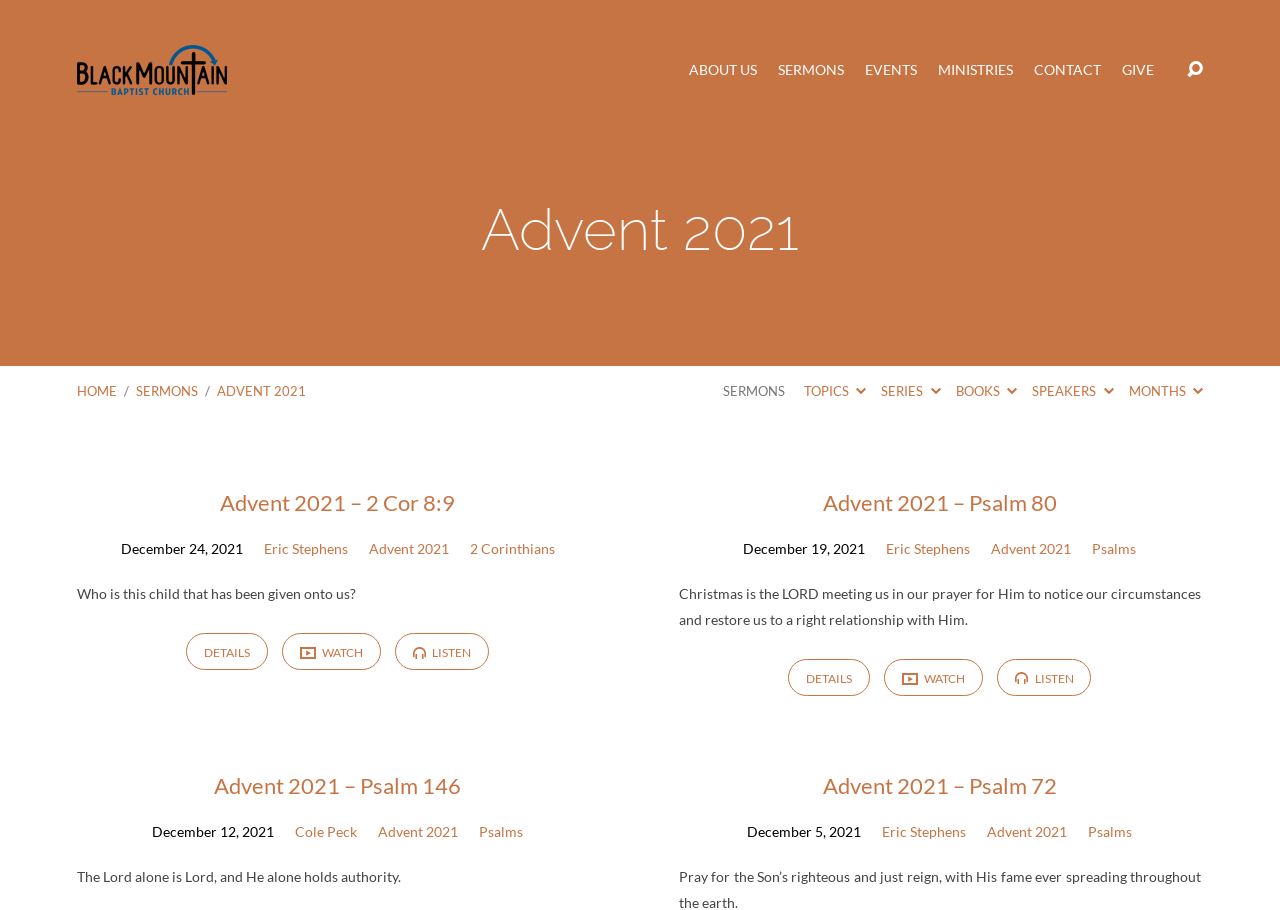Please find the bounding box coordinates of the element's region to be clicked to carry out this instruction: "watch Advent 2021 – Psalm 80".

[0.691, 0.724, 0.768, 0.765]